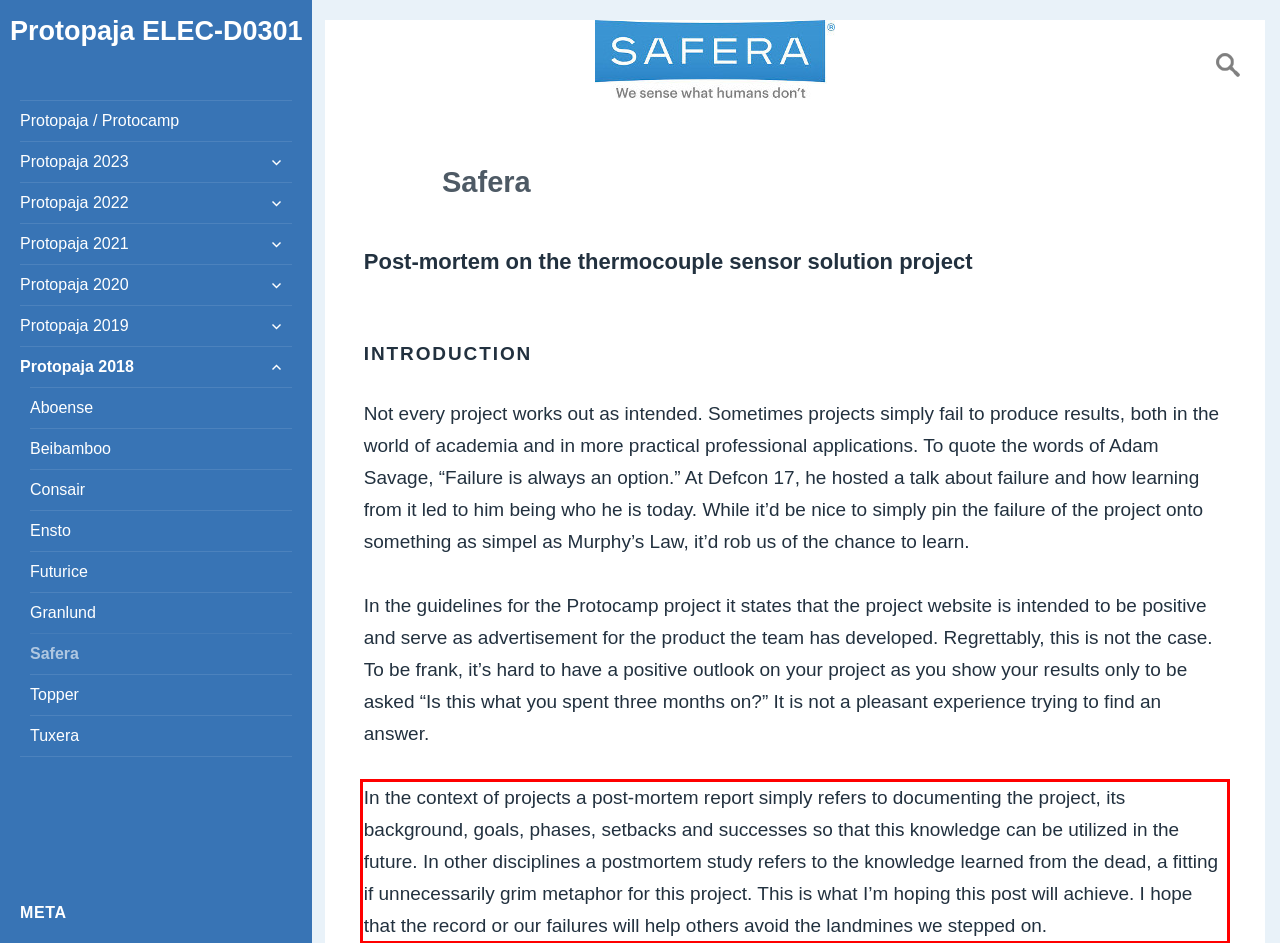Please identify the text within the red rectangular bounding box in the provided webpage screenshot.

In the context of projects a post-mortem report simply refers to documenting the project, its background, goals, phases, setbacks and successes so that this knowledge can be utilized in the future. In other disciplines a postmortem study refers to the knowledge learned from the dead, a fitting if unnecessarily grim metaphor for this project. This is what I’m hoping this post will achieve. I hope that the record or our failures will help others avoid the landmines we stepped on.